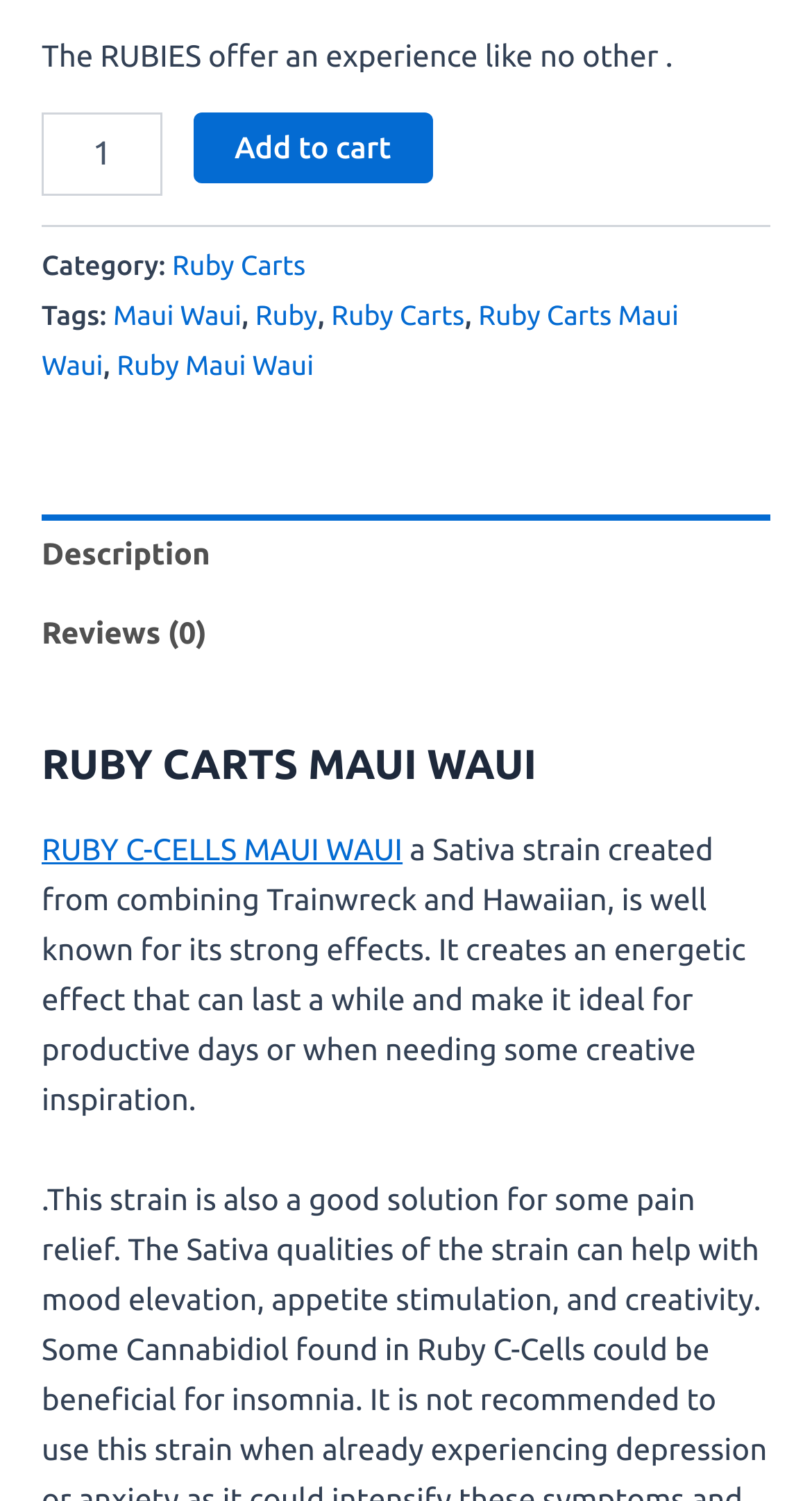Mark the bounding box of the element that matches the following description: "Ruby Maui Waui".

[0.144, 0.235, 0.386, 0.254]